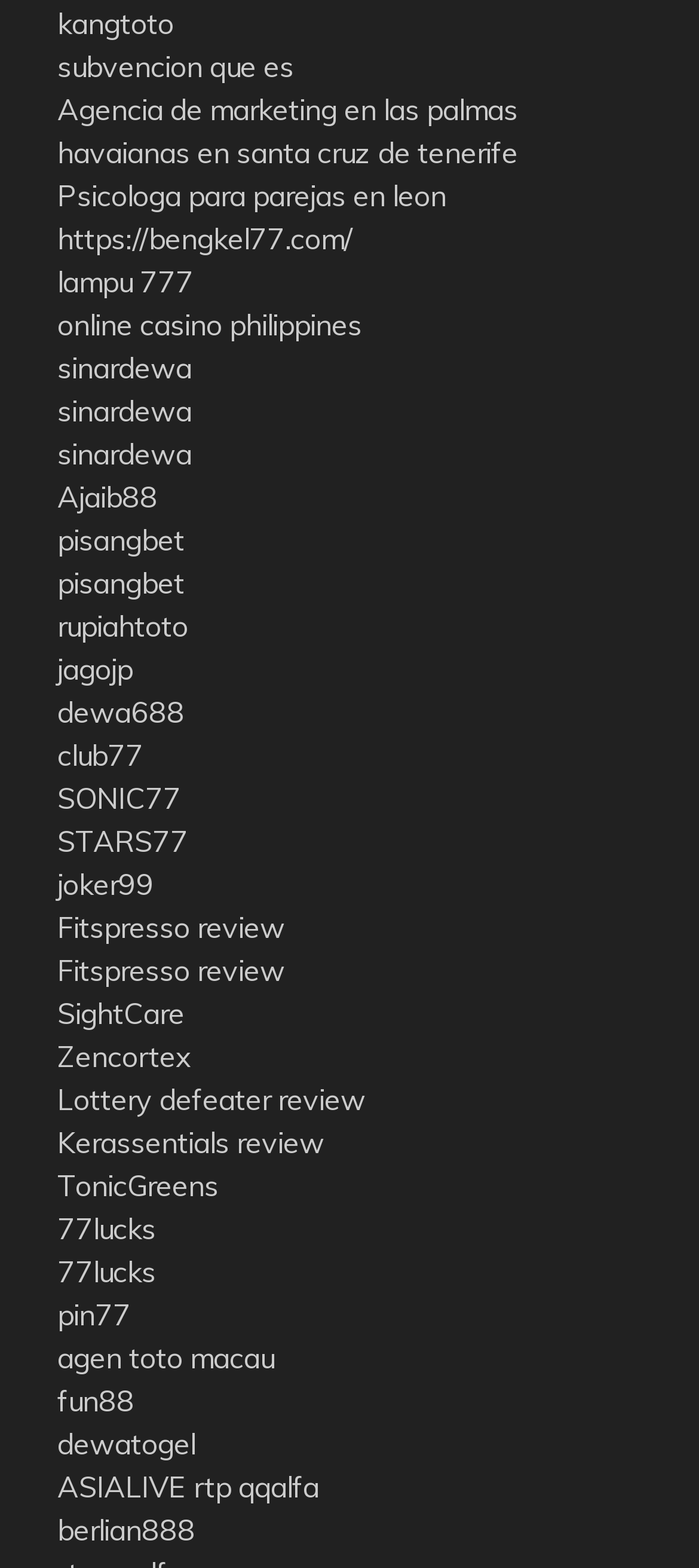Kindly determine the bounding box coordinates of the area that needs to be clicked to fulfill this instruction: "explore havaianas en santa cruz de tenerife".

[0.082, 0.086, 0.741, 0.109]